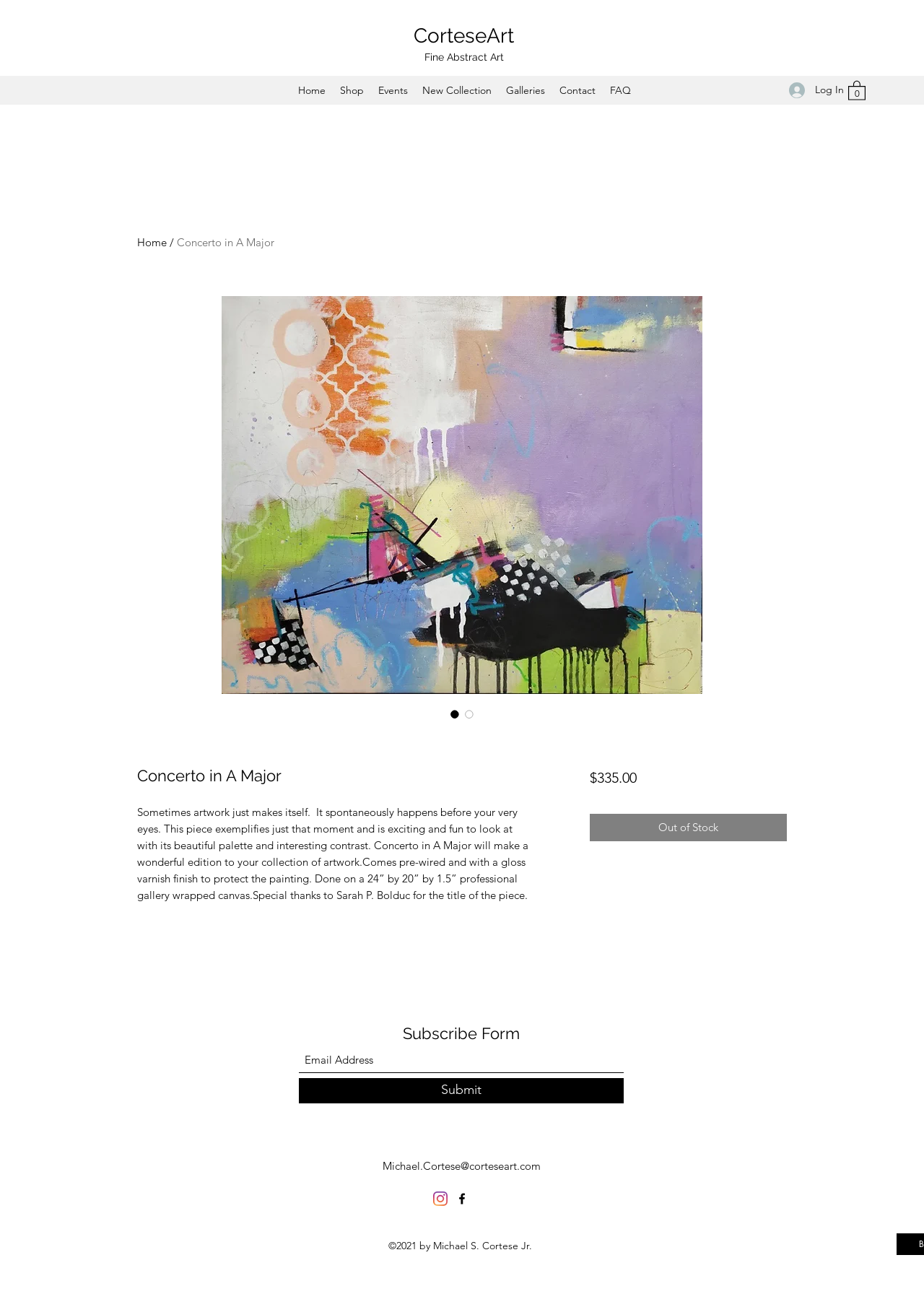What is the main title displayed on this webpage?

Concerto in A Major